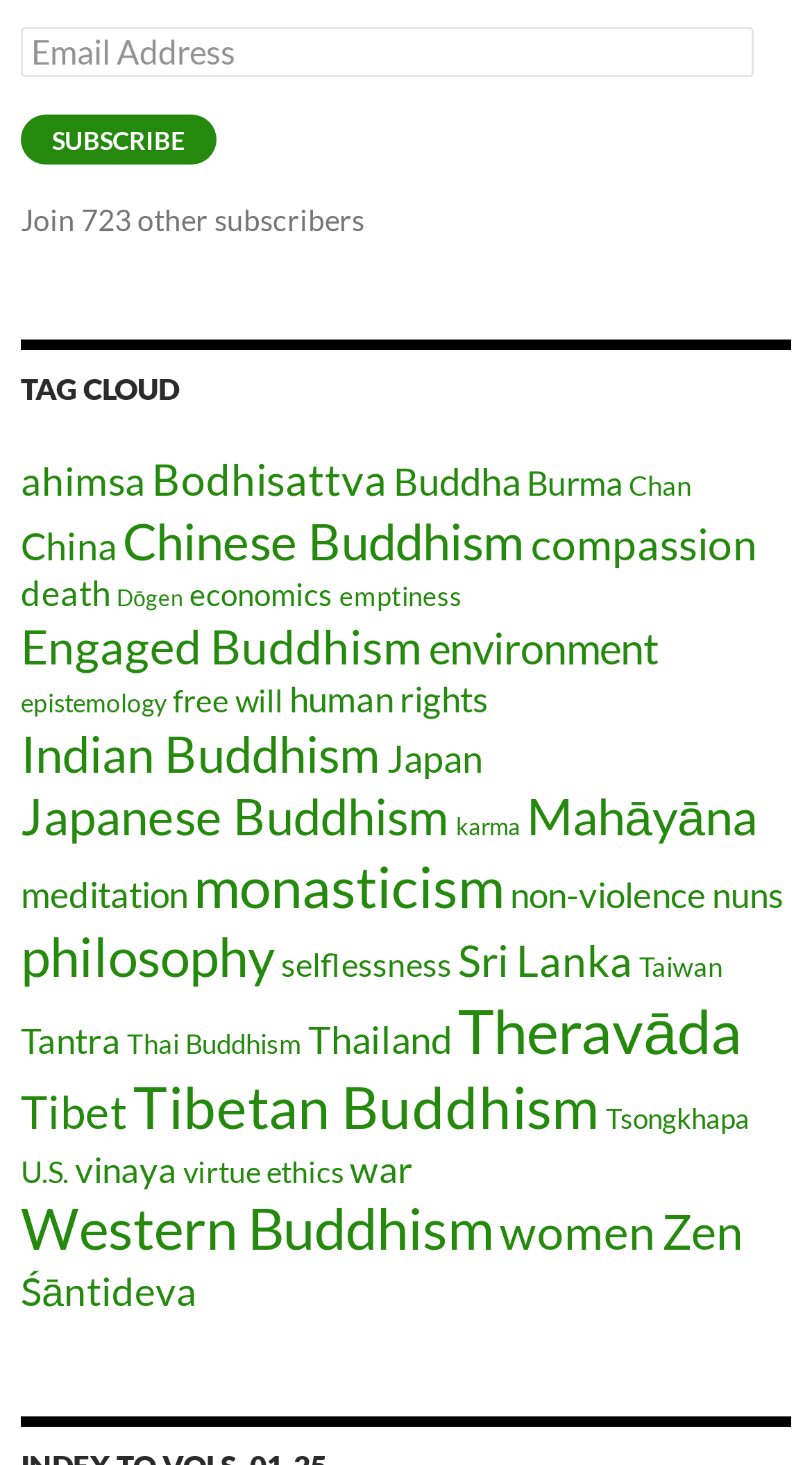What is the theme of the webpage?
Please provide a comprehensive answer based on the visual information in the image.

The webpage appears to be related to Buddhism, as evidenced by the tags and categories listed in the Tag Cloud, such as 'Bodhisattva', 'Buddha', and 'Mahāyāna'.